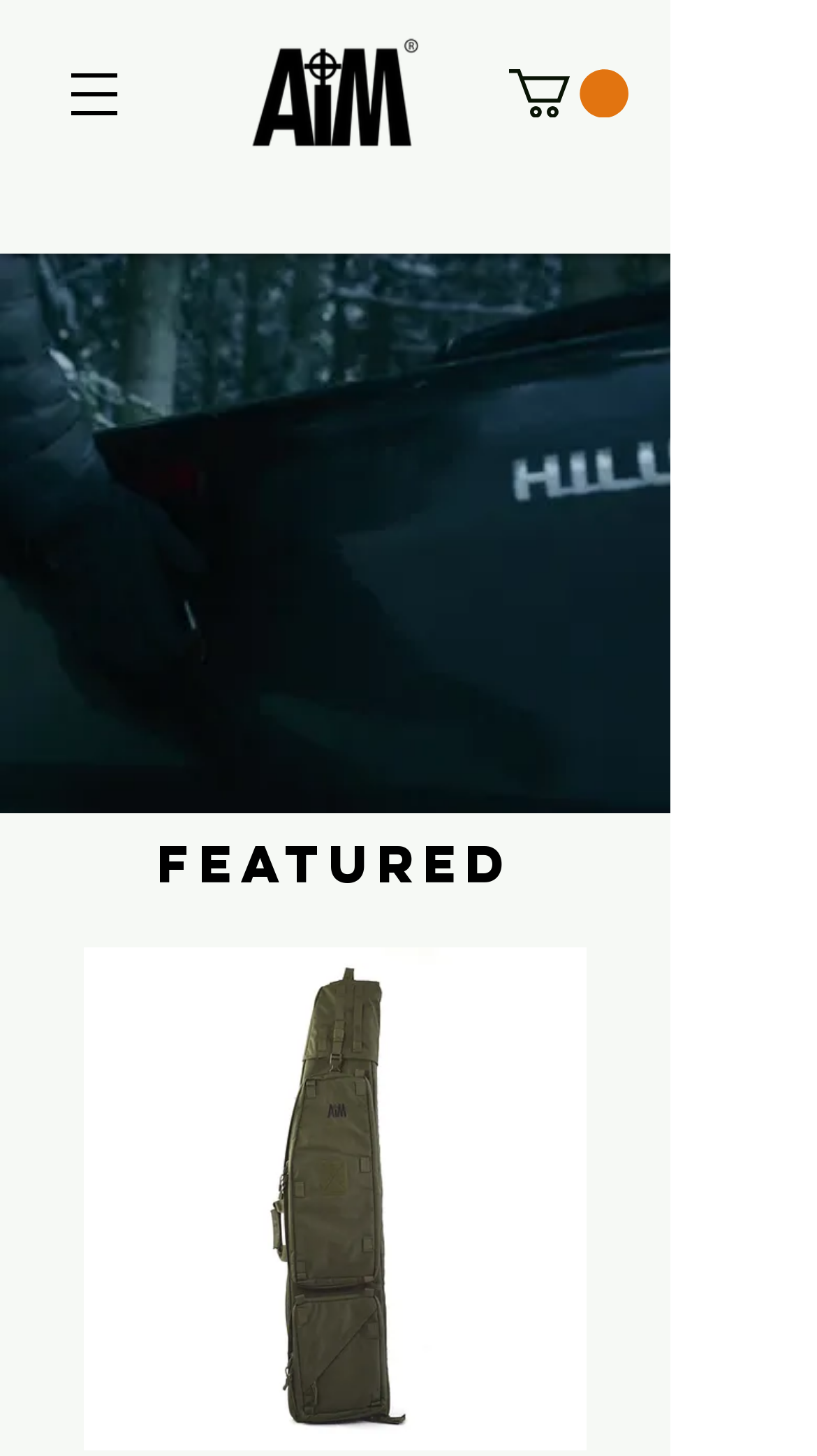Give a concise answer of one word or phrase to the question: 
What is the theme of the website?

Sports